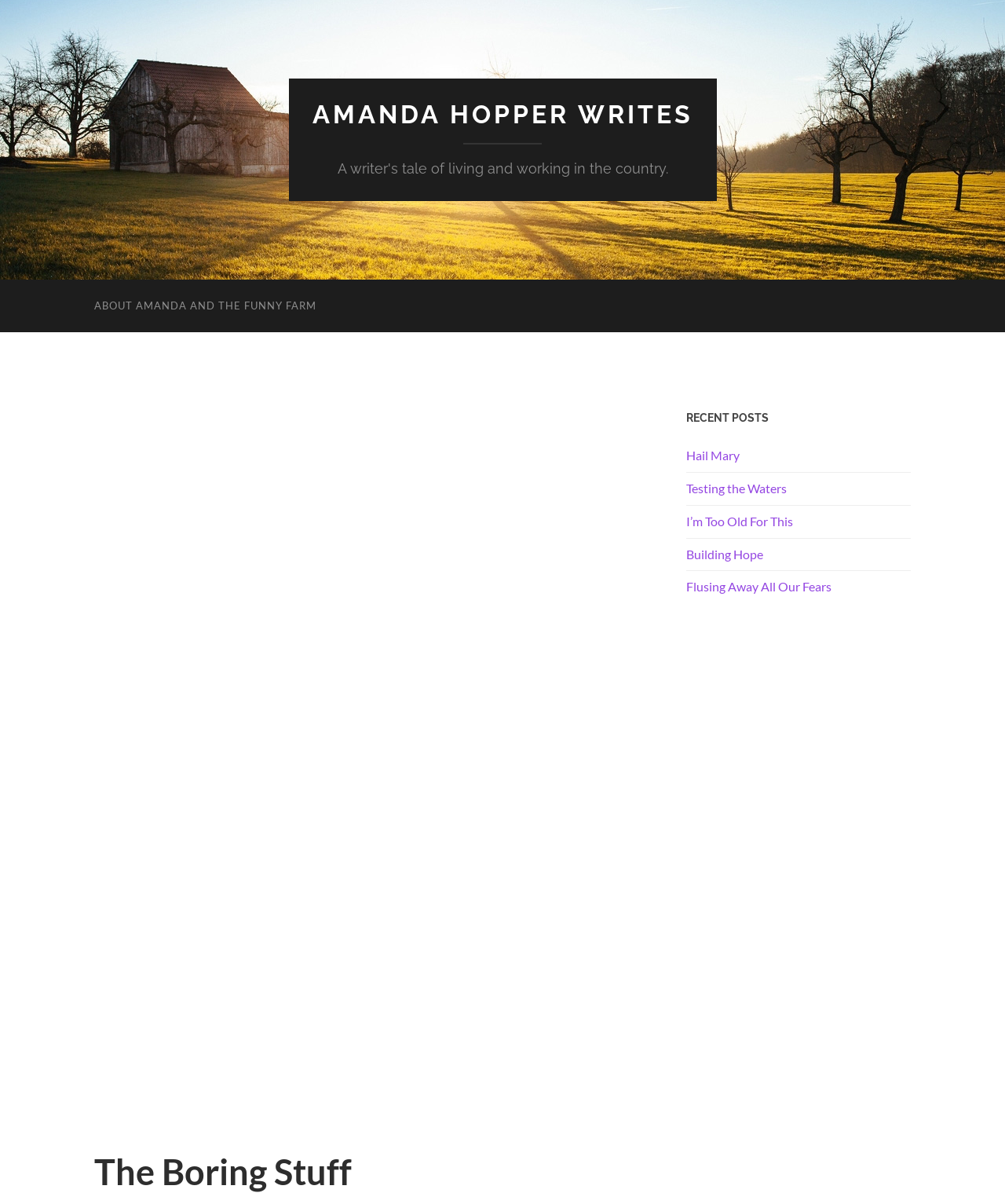Using the information shown in the image, answer the question with as much detail as possible: What is the name of the author?

The name of the author can be found in the top link 'AMANDA HOPPER WRITES' which suggests that Amanda Hopper is the author of the webpage.